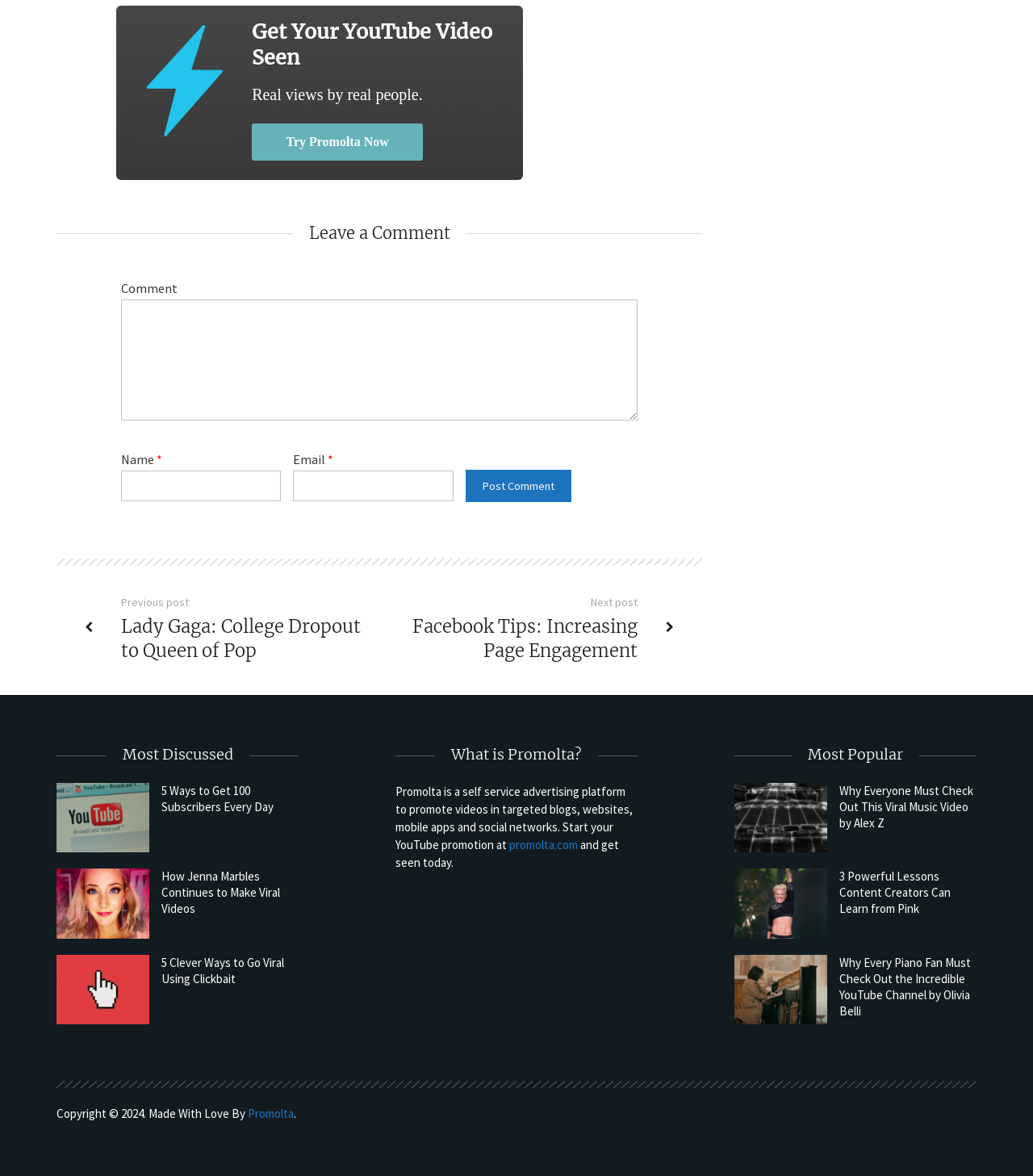Determine the bounding box coordinates for the area that needs to be clicked to fulfill this task: "Visit the 'promolta.com' website". The coordinates must be given as four float numbers between 0 and 1, i.e., [left, top, right, bottom].

[0.493, 0.712, 0.559, 0.725]